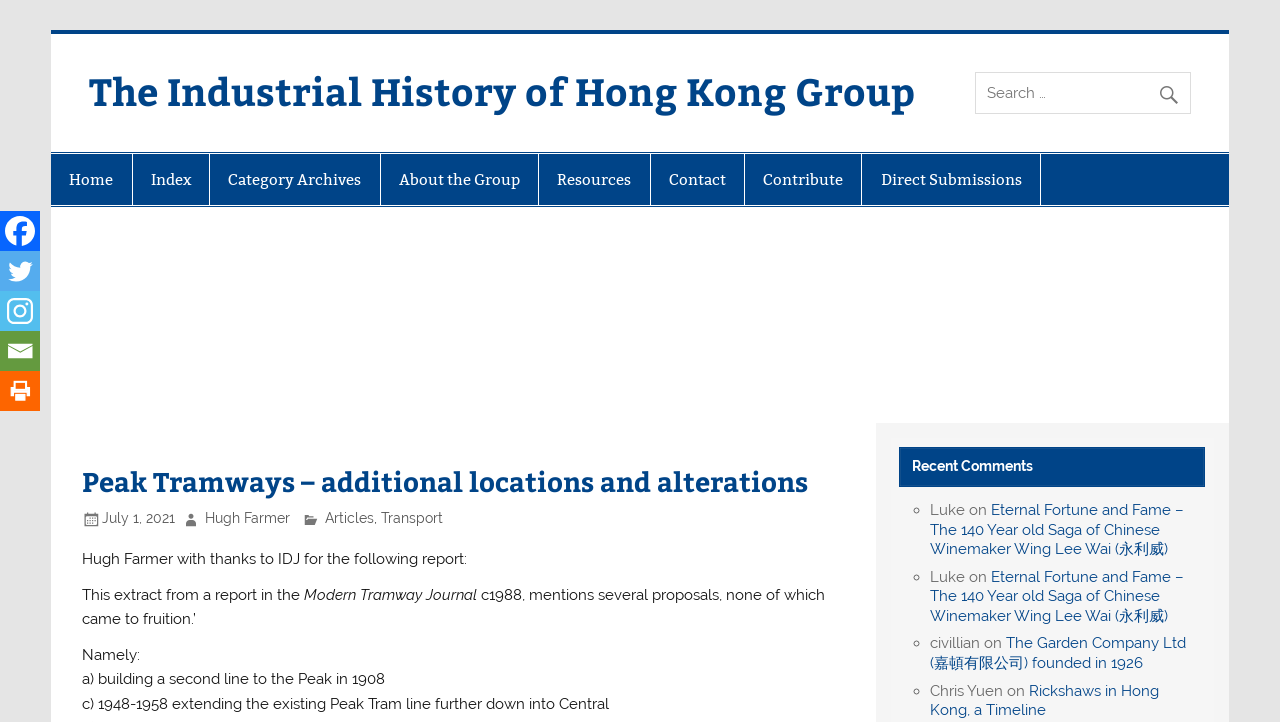Predict the bounding box of the UI element based on this description: "aria-label="Twitter" title="Twitter"".

[0.0, 0.348, 0.031, 0.403]